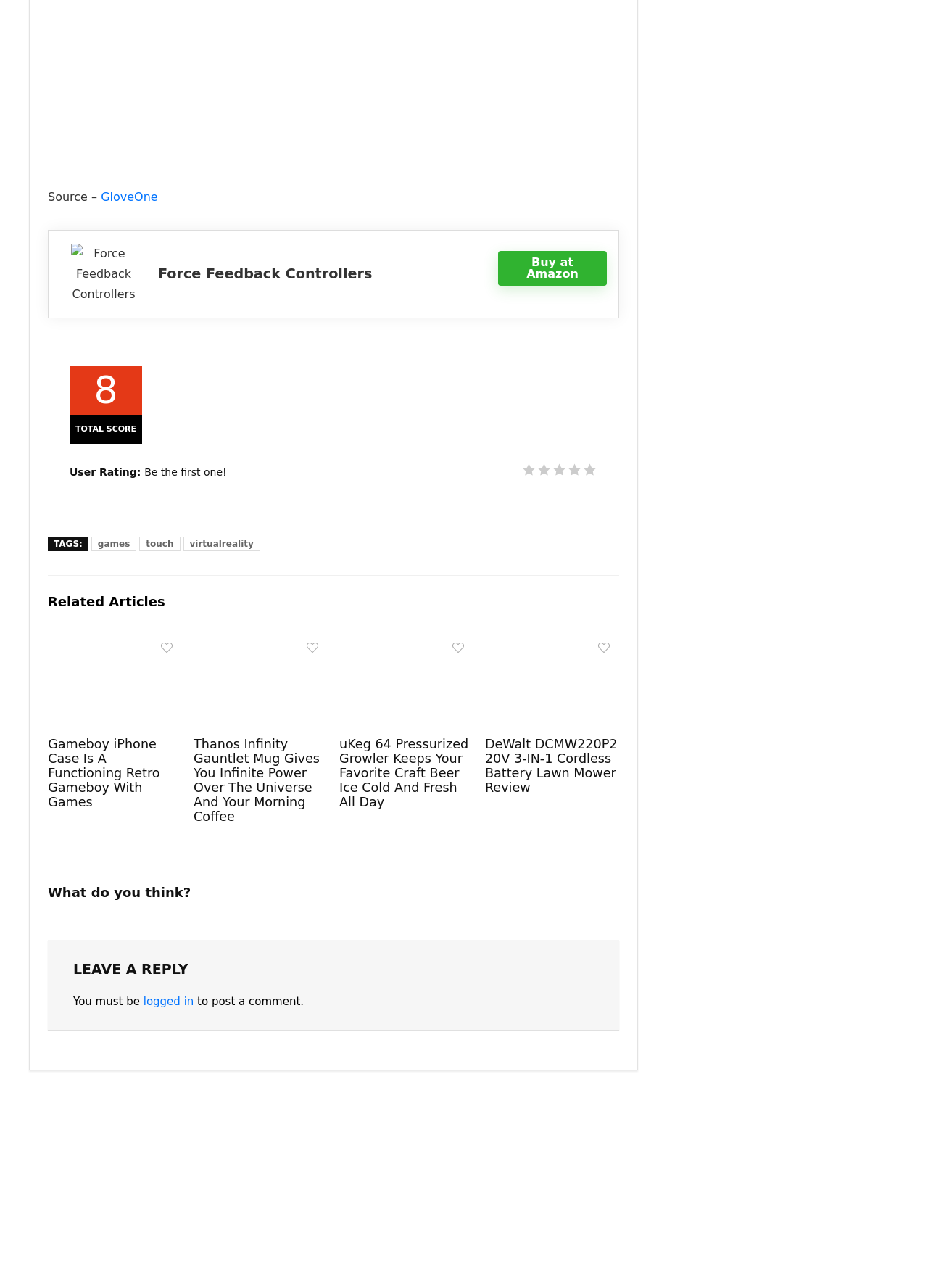Please predict the bounding box coordinates (top-left x, top-left y, bottom-right x, bottom-right y) for the UI element in the screenshot that fits the description: touch

[0.15, 0.417, 0.194, 0.428]